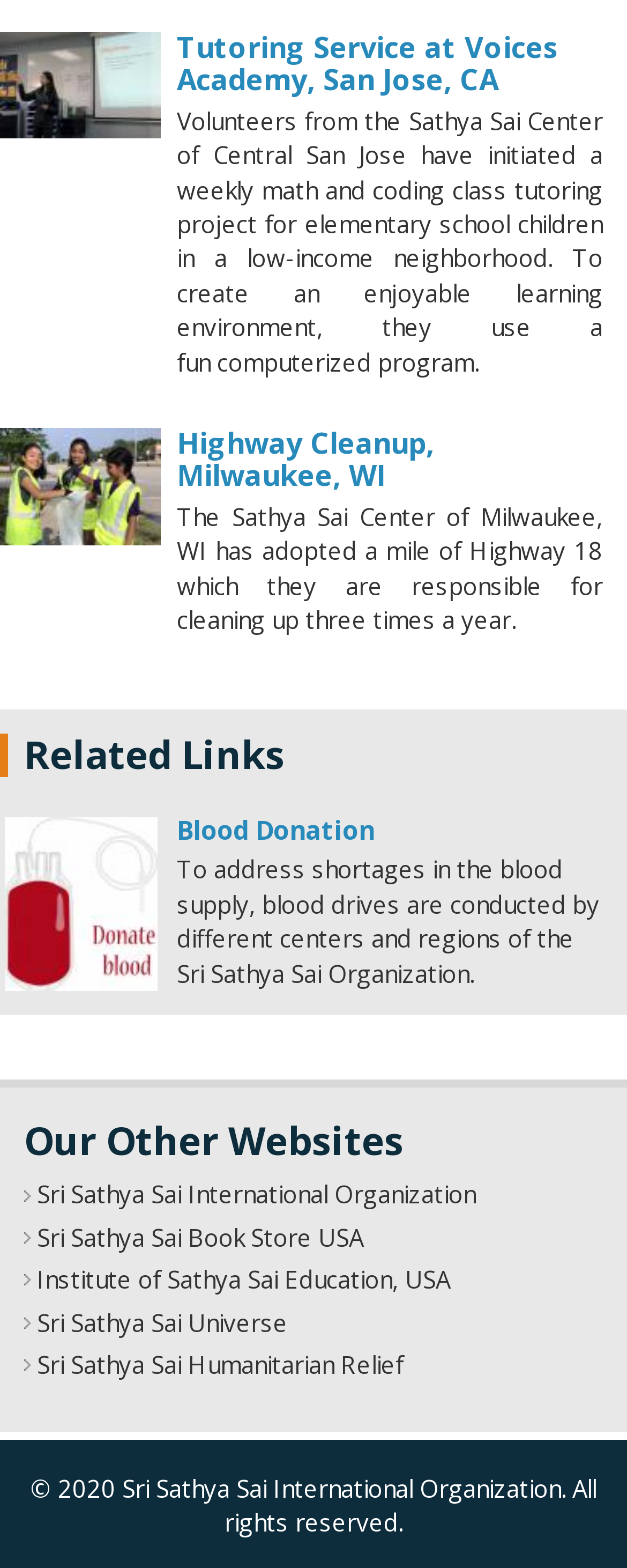What is the purpose of the blood drives conducted by the Sri Sathya Sai Organization?
Look at the image and provide a short answer using one word or a phrase.

To address blood supply shortages